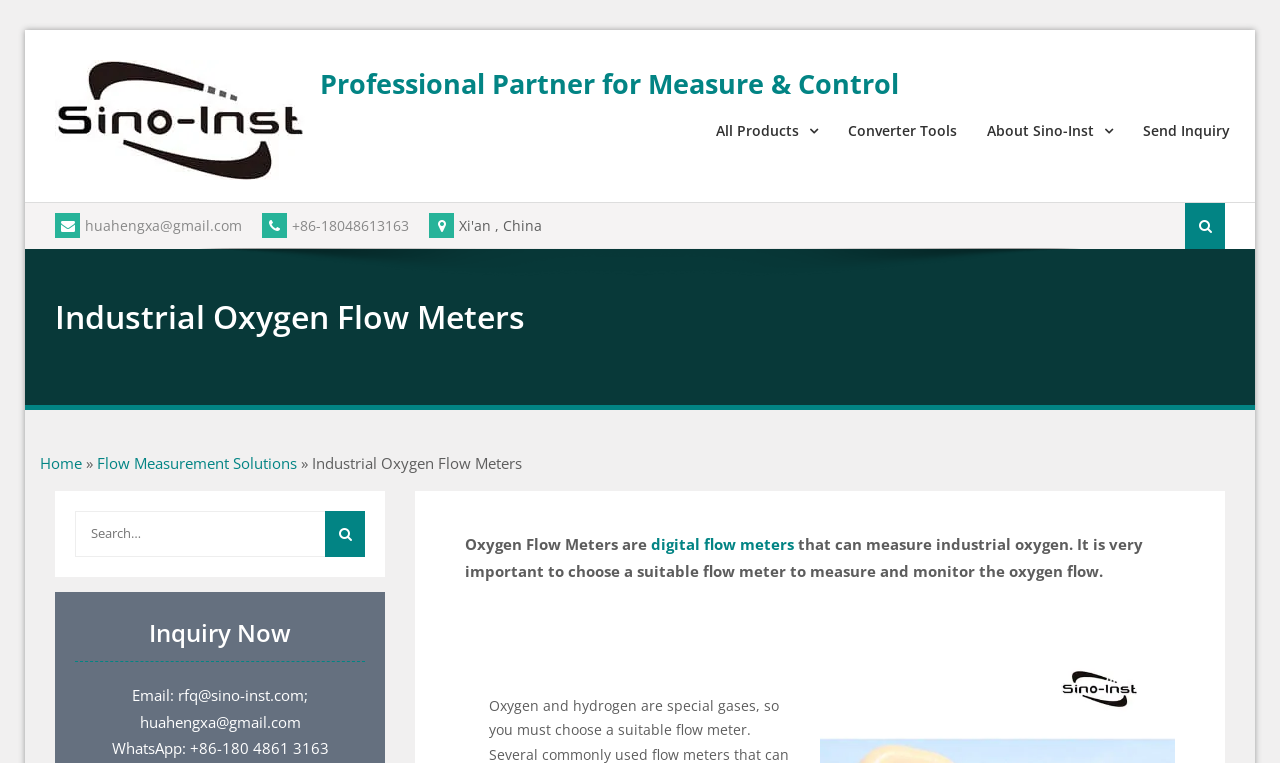What type of flow meters are being discussed?
Please analyze the image and answer the question with as much detail as possible.

The webpage is discussing industrial oxygen flow meters, and it specifically mentions that they are digital flow meters that can measure industrial oxygen.